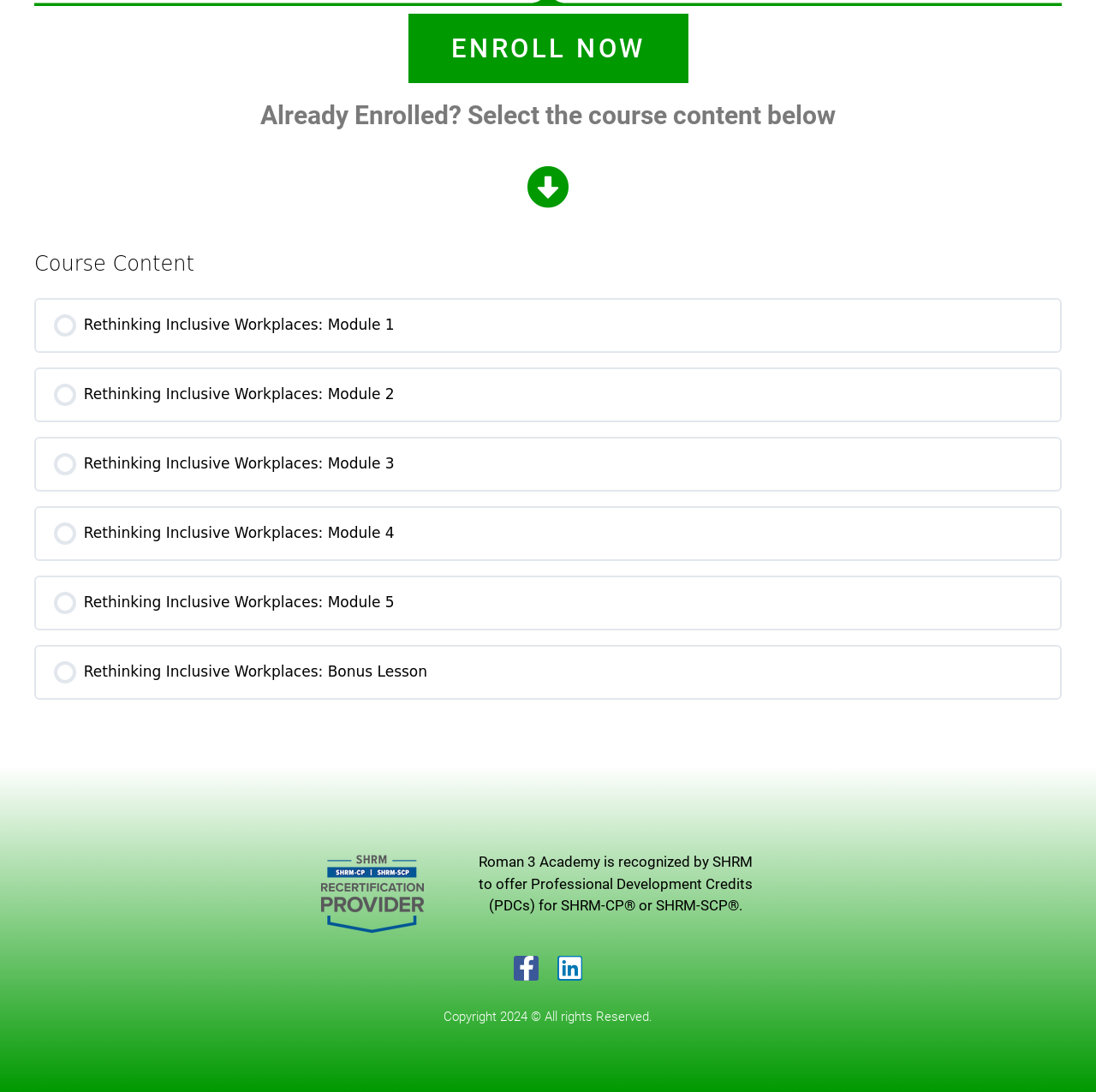Provide the bounding box coordinates of the section that needs to be clicked to accomplish the following instruction: "View Roman 3 Academy's social media on Facebook."

[0.469, 0.876, 0.491, 0.898]